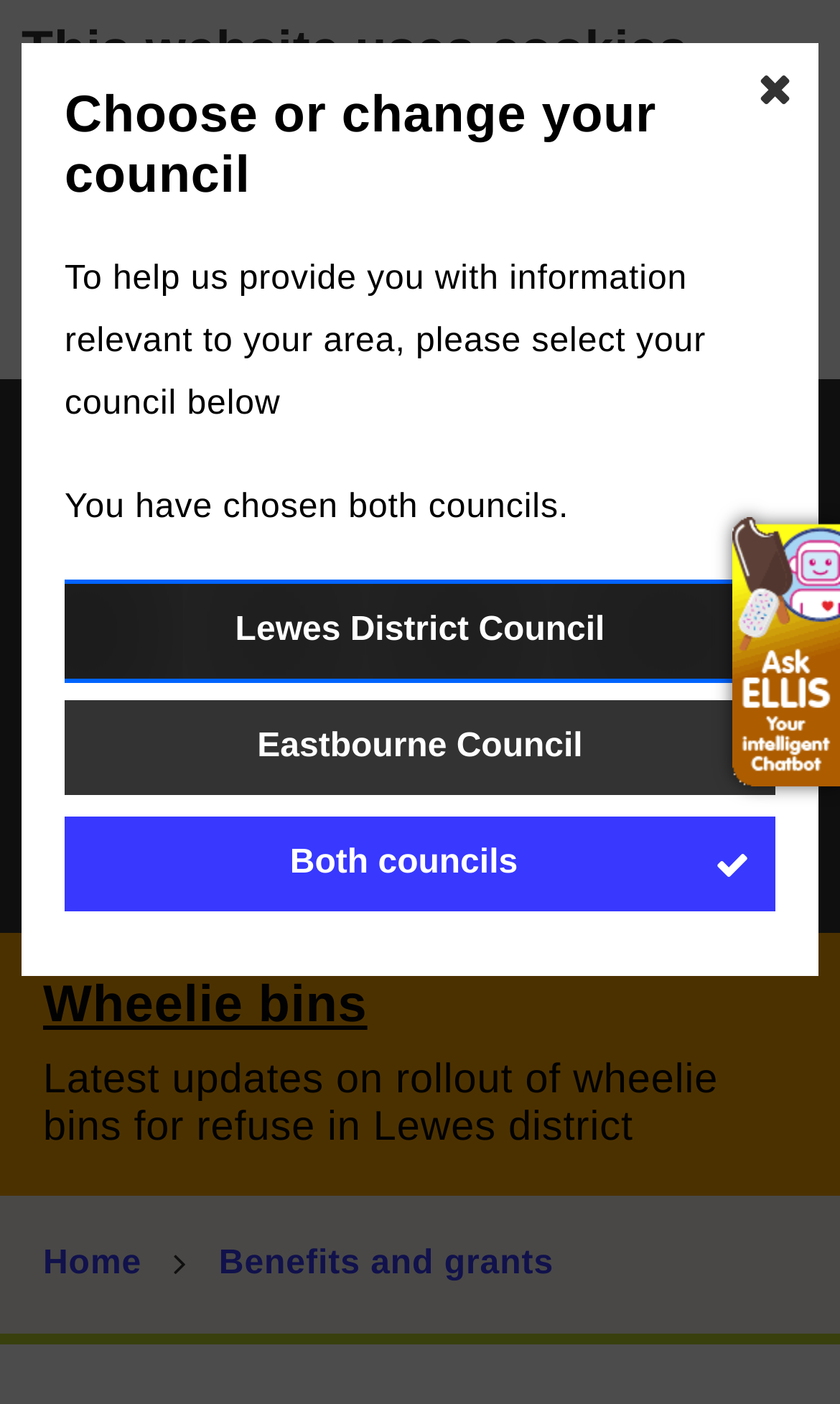Please find the bounding box coordinates of the element that needs to be clicked to perform the following instruction: "Skip to main content". The bounding box coordinates should be four float numbers between 0 and 1, represented as [left, top, right, bottom].

[0.026, 0.015, 0.056, 0.034]